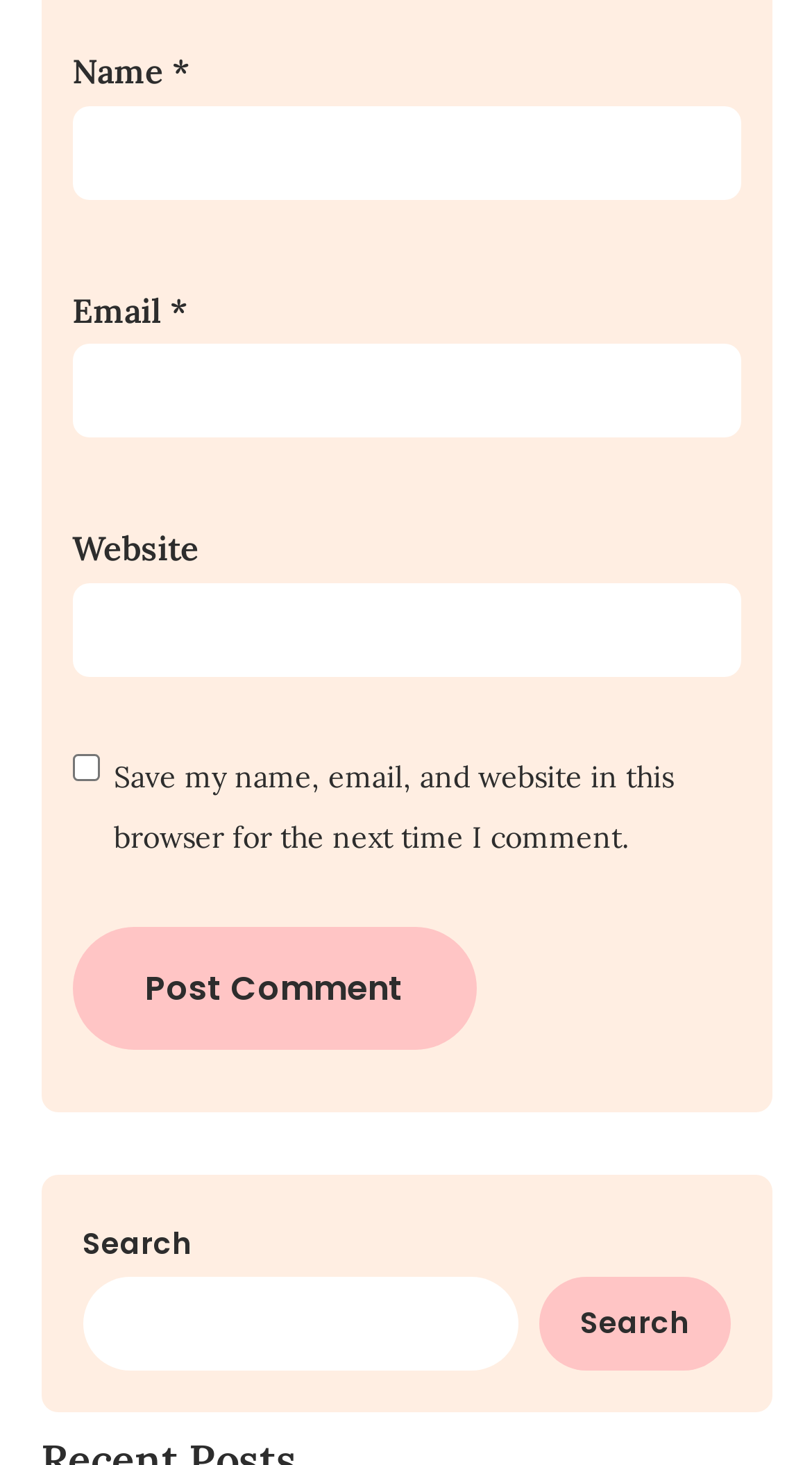Locate the bounding box coordinates of the UI element described by: "parent_node: Email * aria-describedby="email-notes" name="email"". Provide the coordinates as four float numbers between 0 and 1, formatted as [left, top, right, bottom].

[0.088, 0.235, 0.912, 0.299]